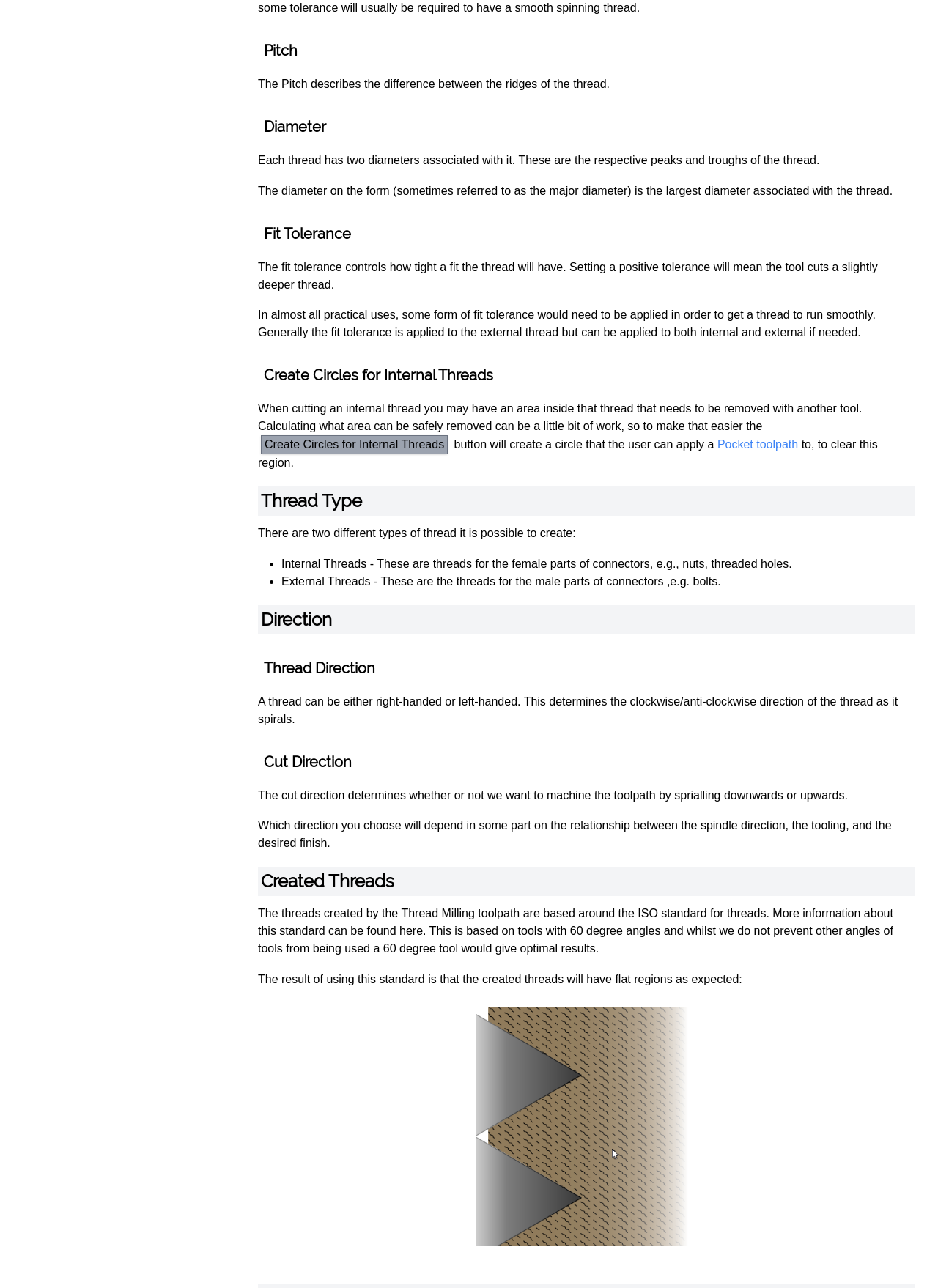What is the standard used for creating threads?
Analyze the screenshot and provide a detailed answer to the question.

The threads created by the Thread Milling toolpath are based on the ISO standard for threads, which is an international standard for thread creation. This standard is used to ensure that the created threads have flat regions as expected.